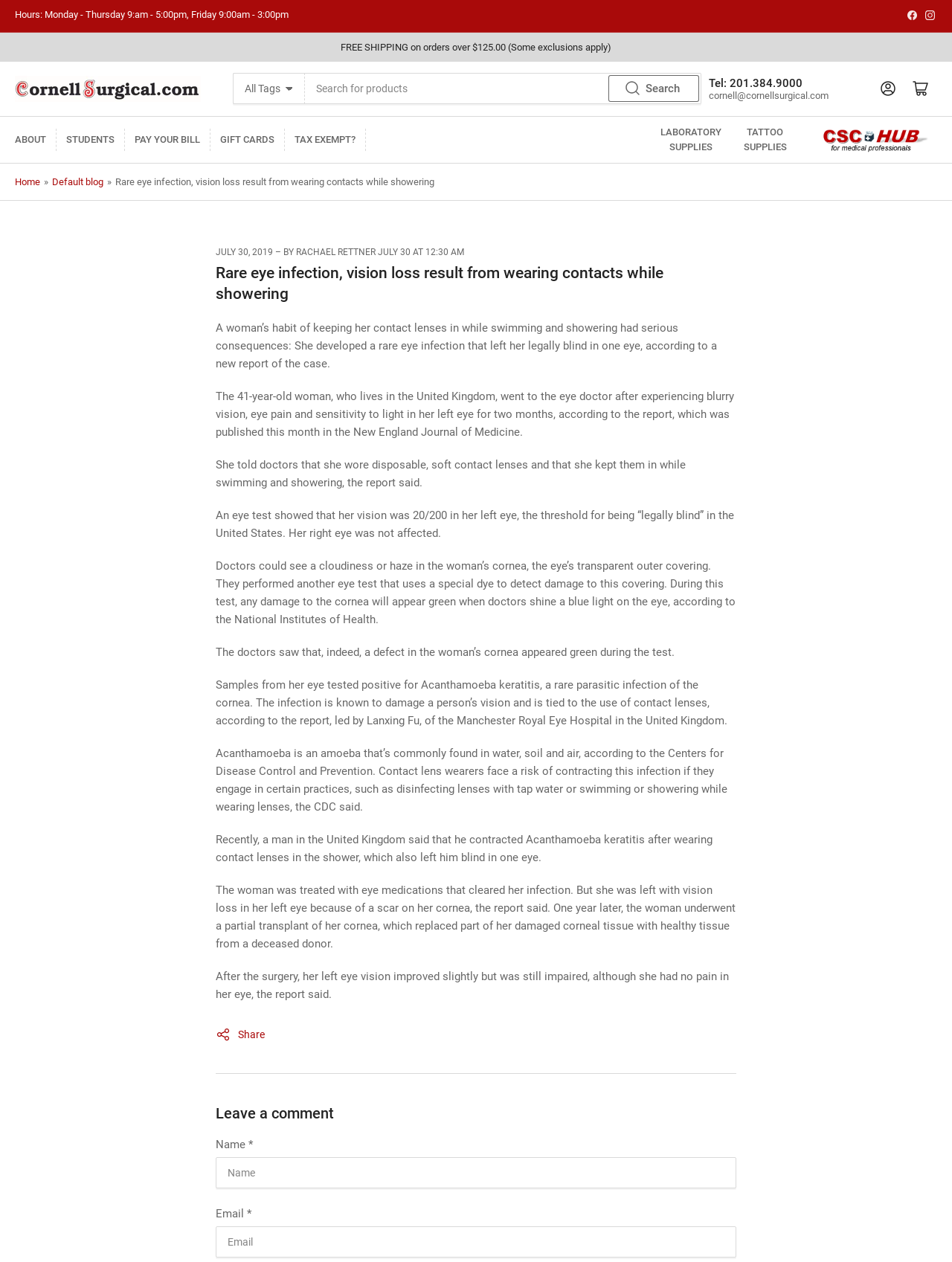Show me the bounding box coordinates of the clickable region to achieve the task as per the instruction: "Log in".

[0.916, 0.055, 0.95, 0.08]